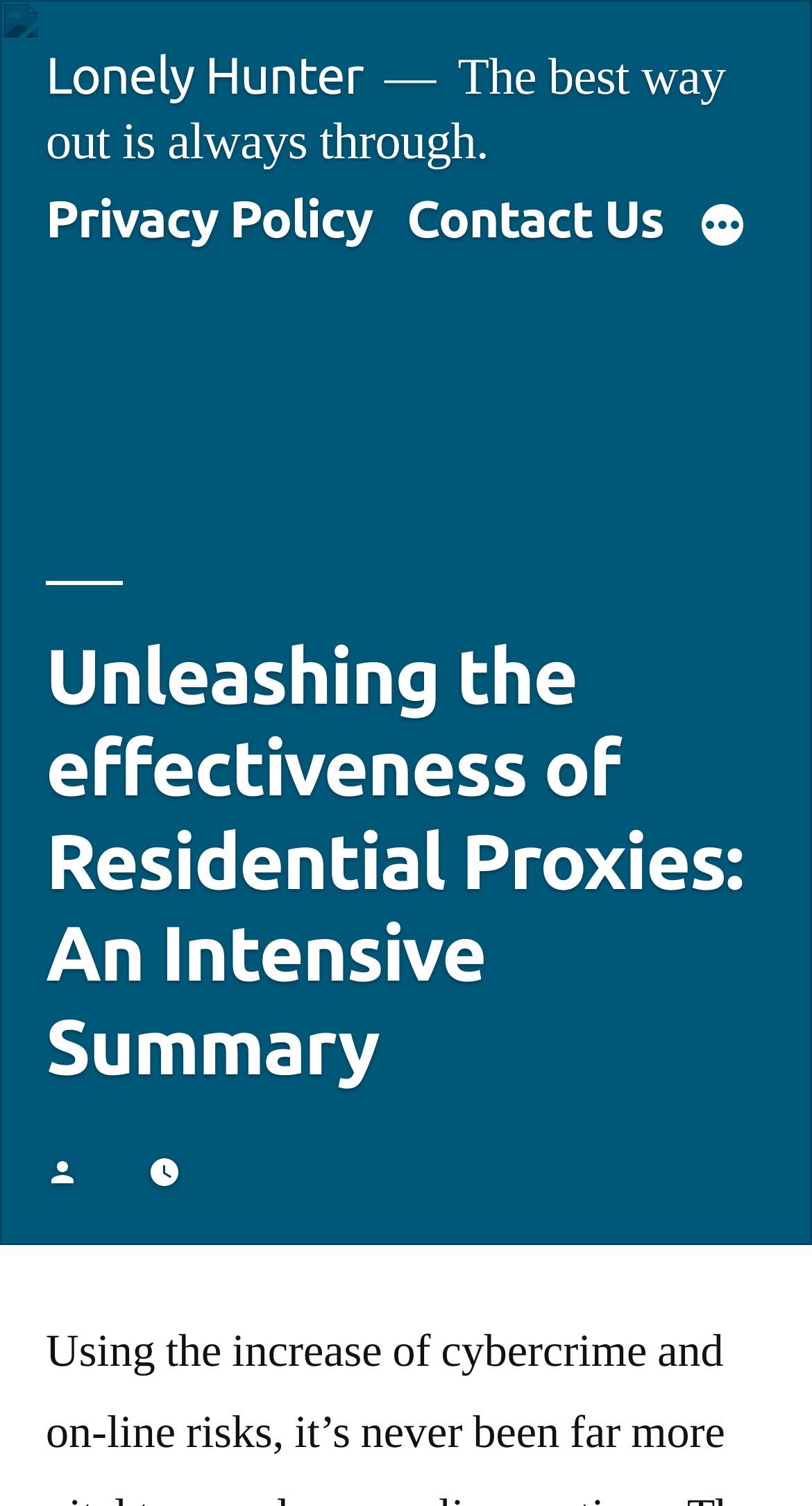Answer with a single word or phrase: 
How many menu items are in the top menu?

3